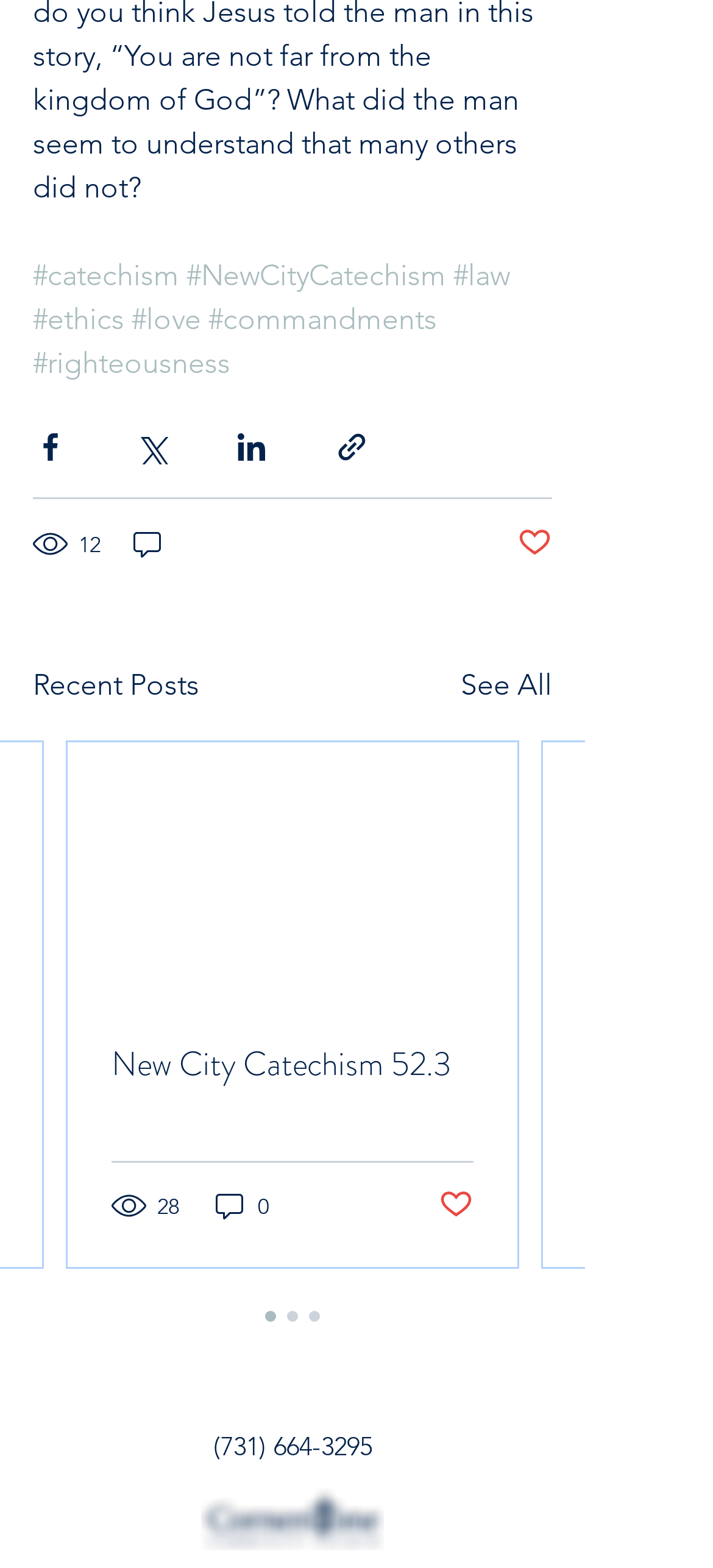What is the title of the first article?
From the image, provide a succinct answer in one word or a short phrase.

New City Catechism 52.3